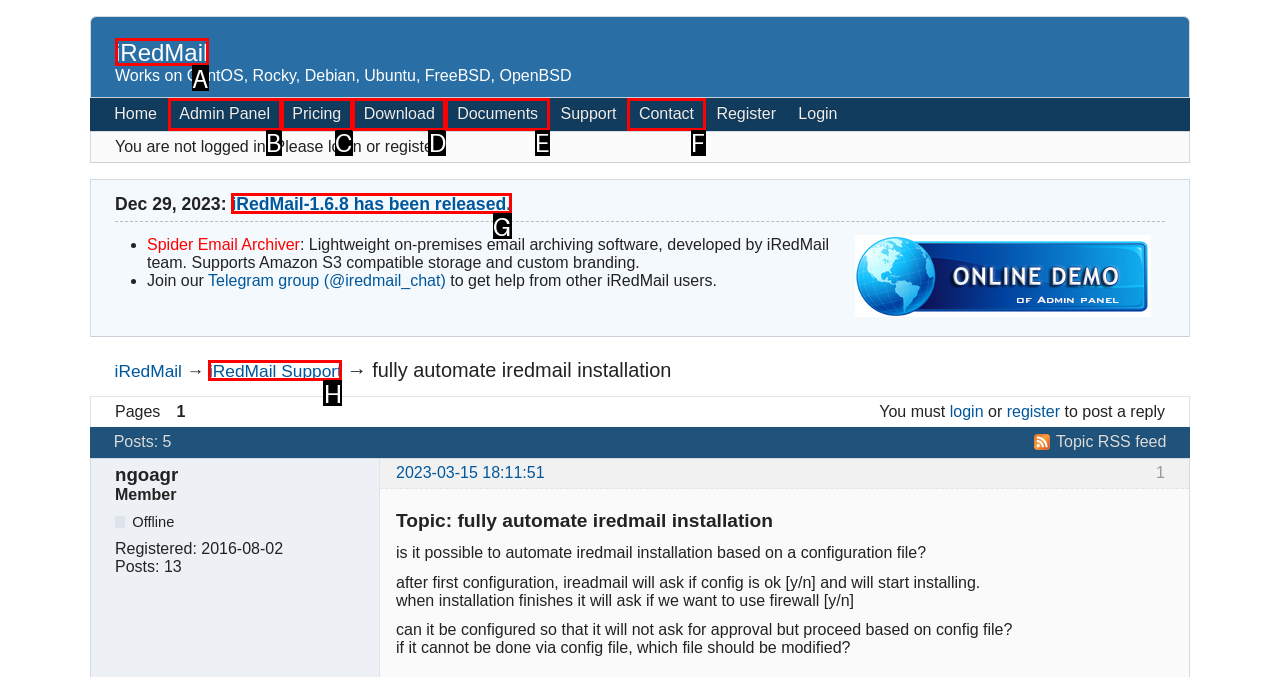Match the description: parent_node: Site Search name="q" placeholder="Search" to the appropriate HTML element. Respond with the letter of your selected option.

None